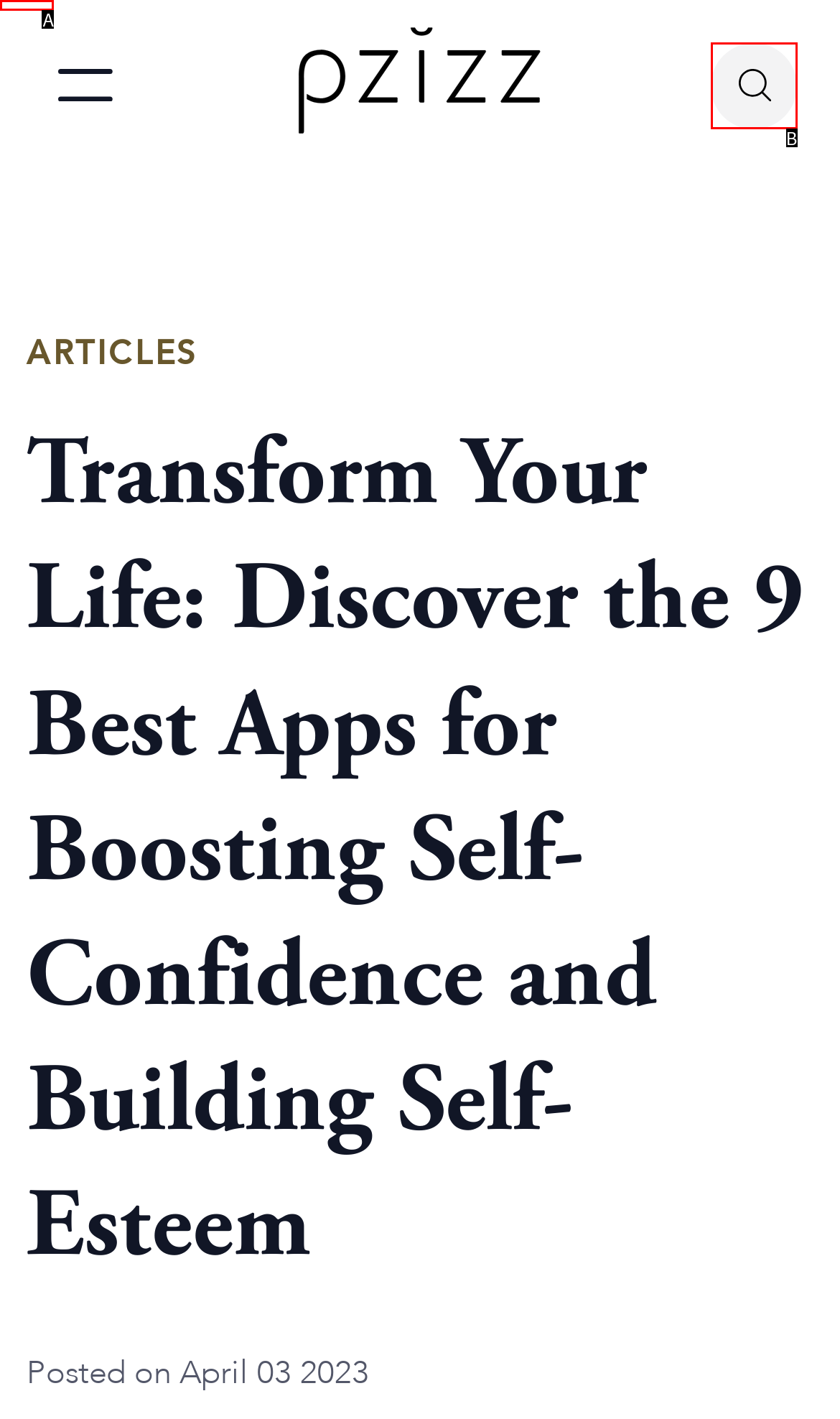Tell me the letter of the option that corresponds to the description: More Service Information
Answer using the letter from the given choices directly.

None